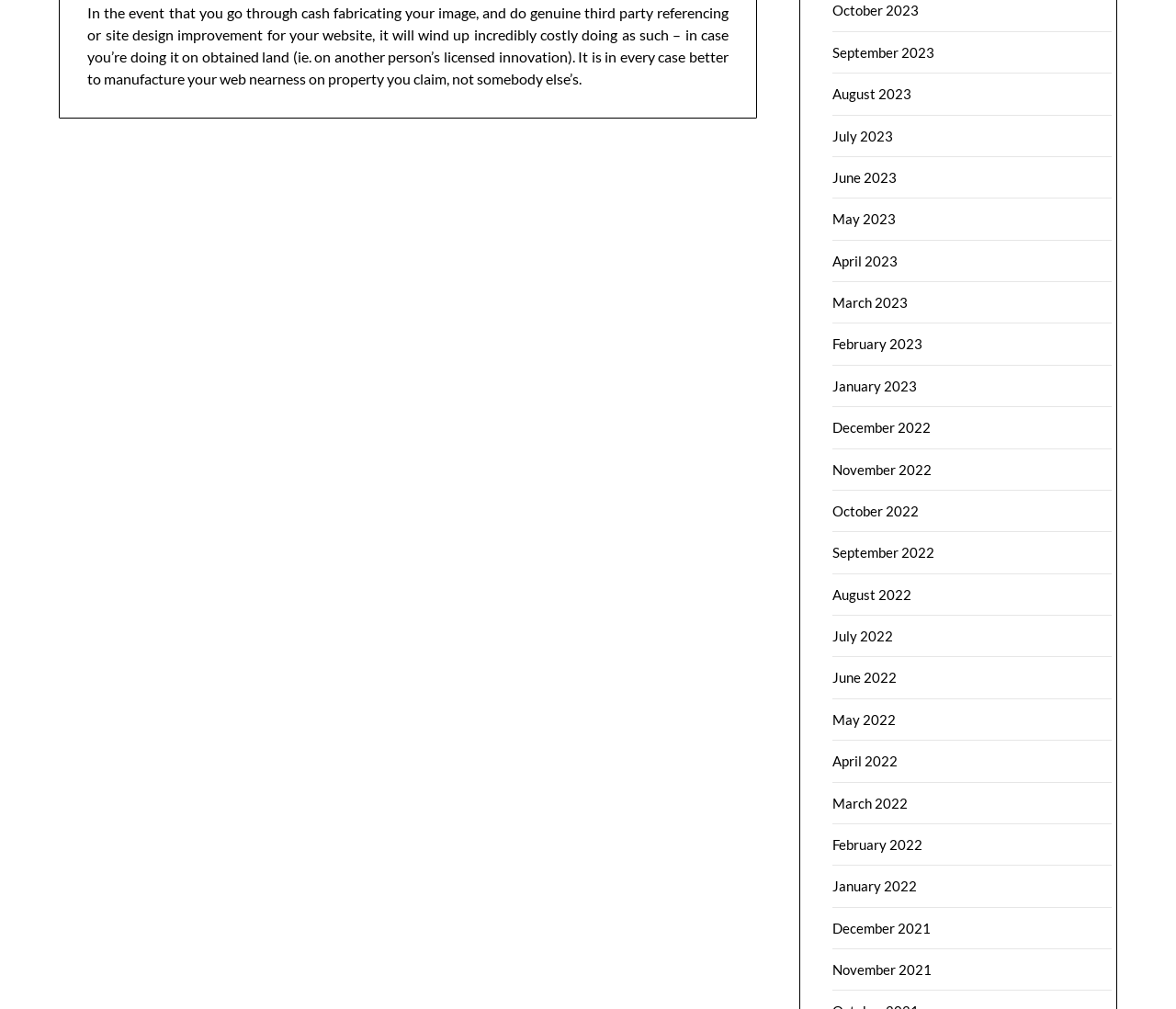Find the bounding box coordinates of the clickable area that will achieve the following instruction: "view September 2023".

[0.708, 0.044, 0.795, 0.06]